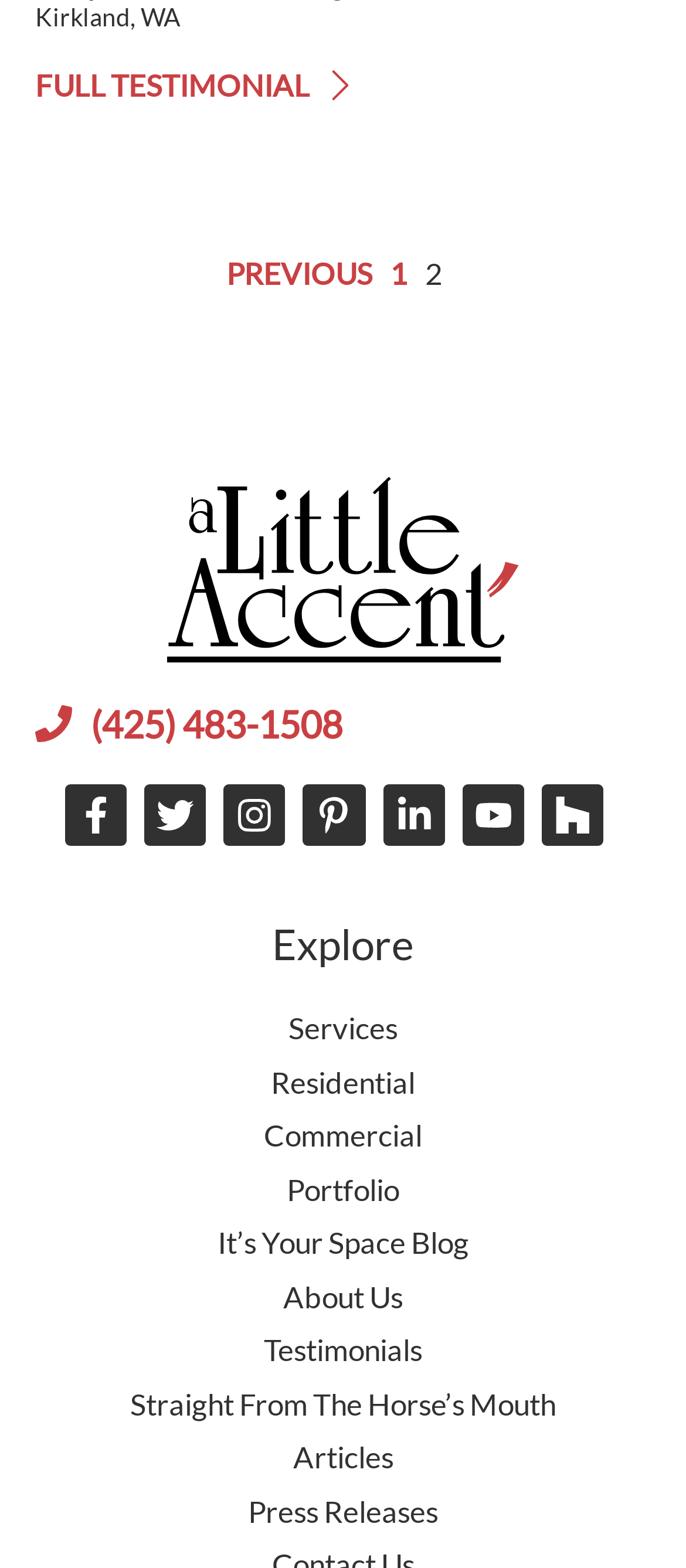From the webpage screenshot, identify the region described by It’s Your Space Blog. Provide the bounding box coordinates as (top-left x, top-left y, bottom-right x, bottom-right y), with each value being a floating point number between 0 and 1.

[0.317, 0.781, 0.683, 0.807]